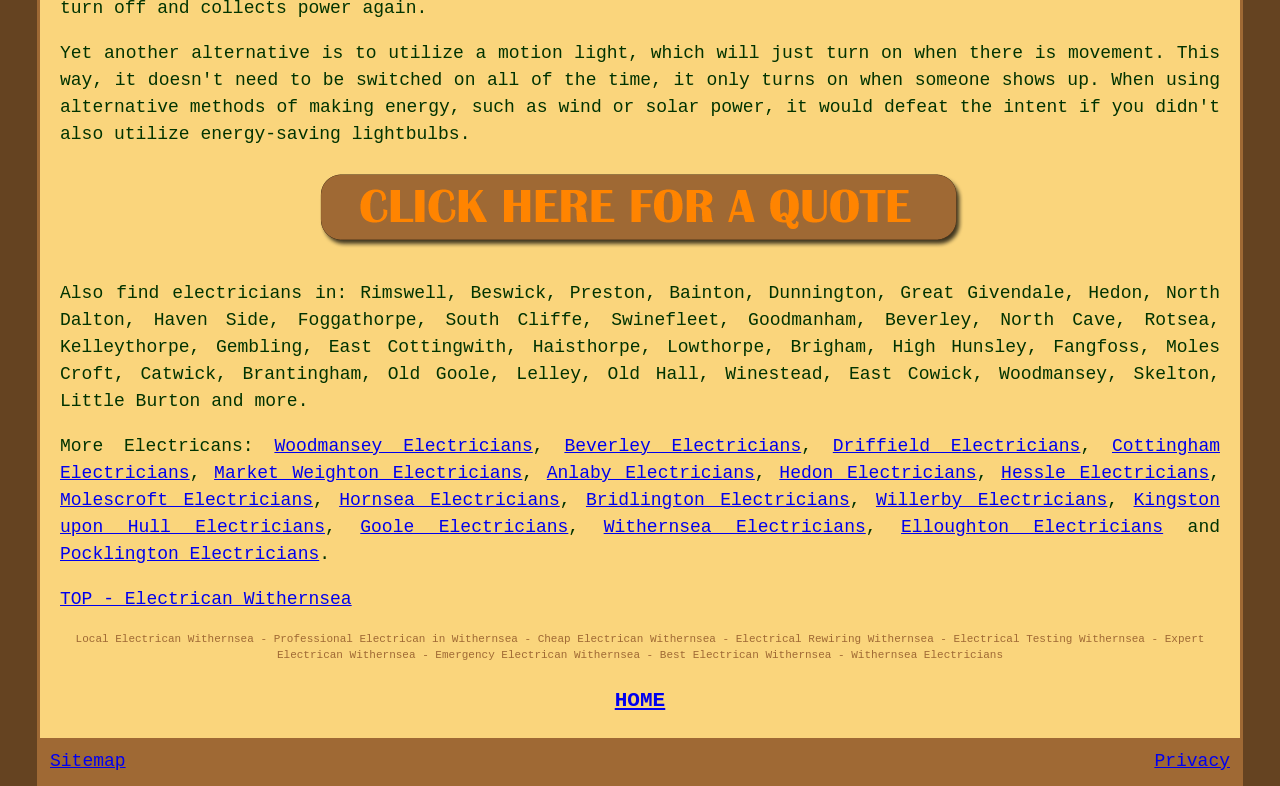Identify the bounding box coordinates of the area that should be clicked in order to complete the given instruction: "Contact Electricians Withernsea". The bounding box coordinates should be four float numbers between 0 and 1, i.e., [left, top, right, bottom].

[0.246, 0.303, 0.754, 0.328]